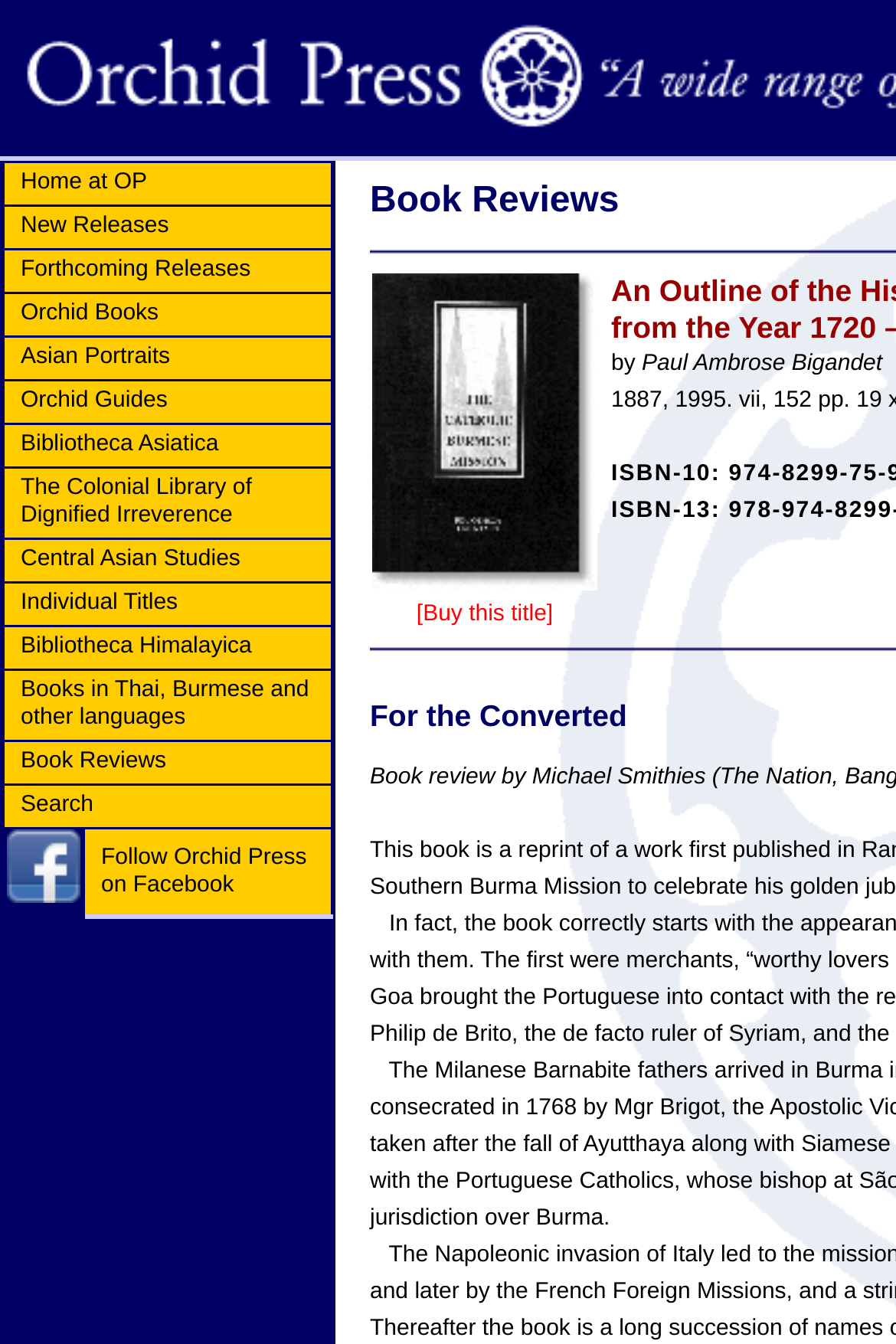Can I buy a book directly from this webpage?
Provide an in-depth and detailed explanation in response to the question.

I found a button with the text '[Buy this title]' on the webpage, suggesting that I can buy a book directly from this webpage.